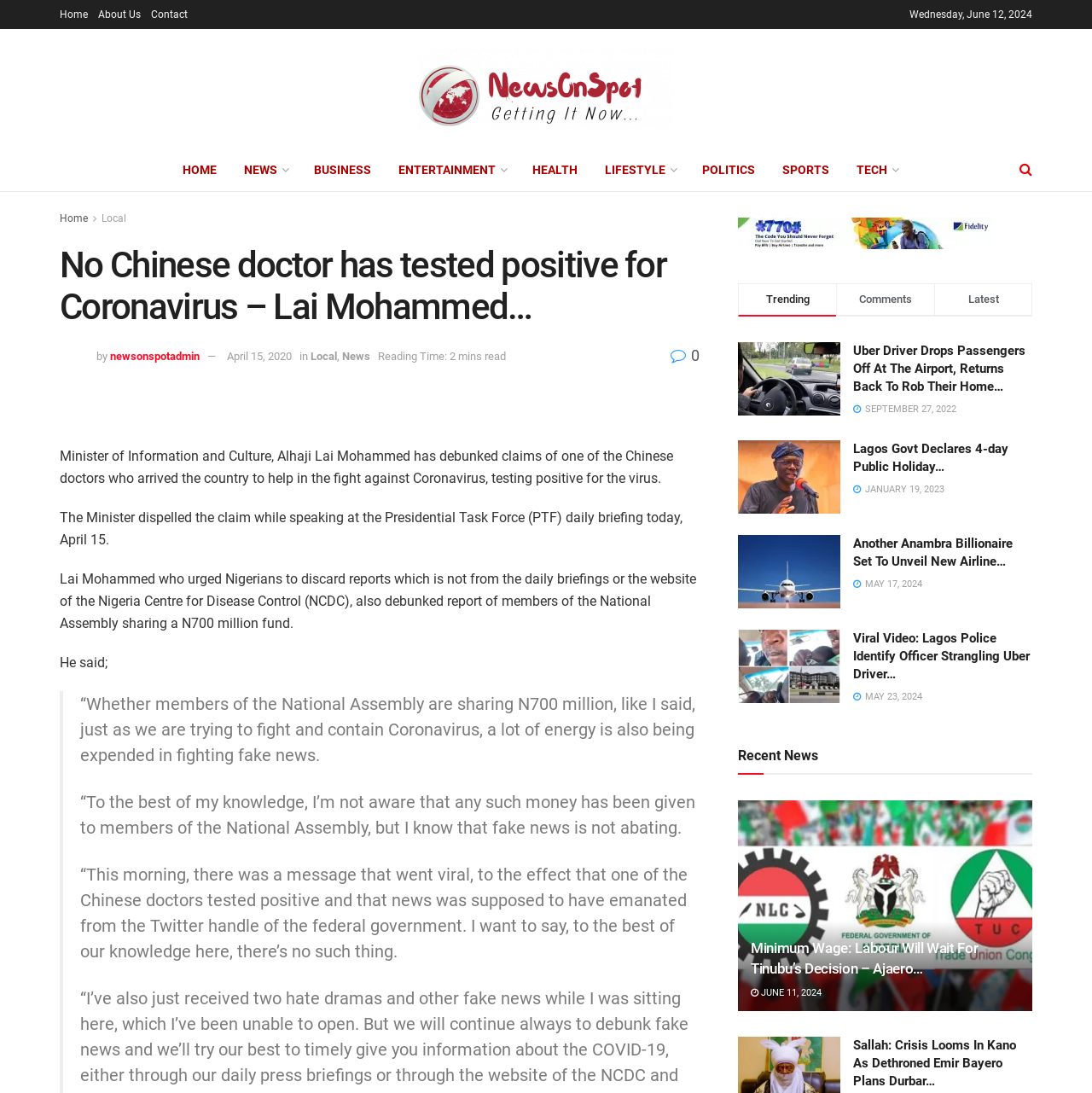Provide the bounding box coordinates of the HTML element this sentence describes: "About Us". The bounding box coordinates consist of four float numbers between 0 and 1, i.e., [left, top, right, bottom].

[0.09, 0.0, 0.129, 0.027]